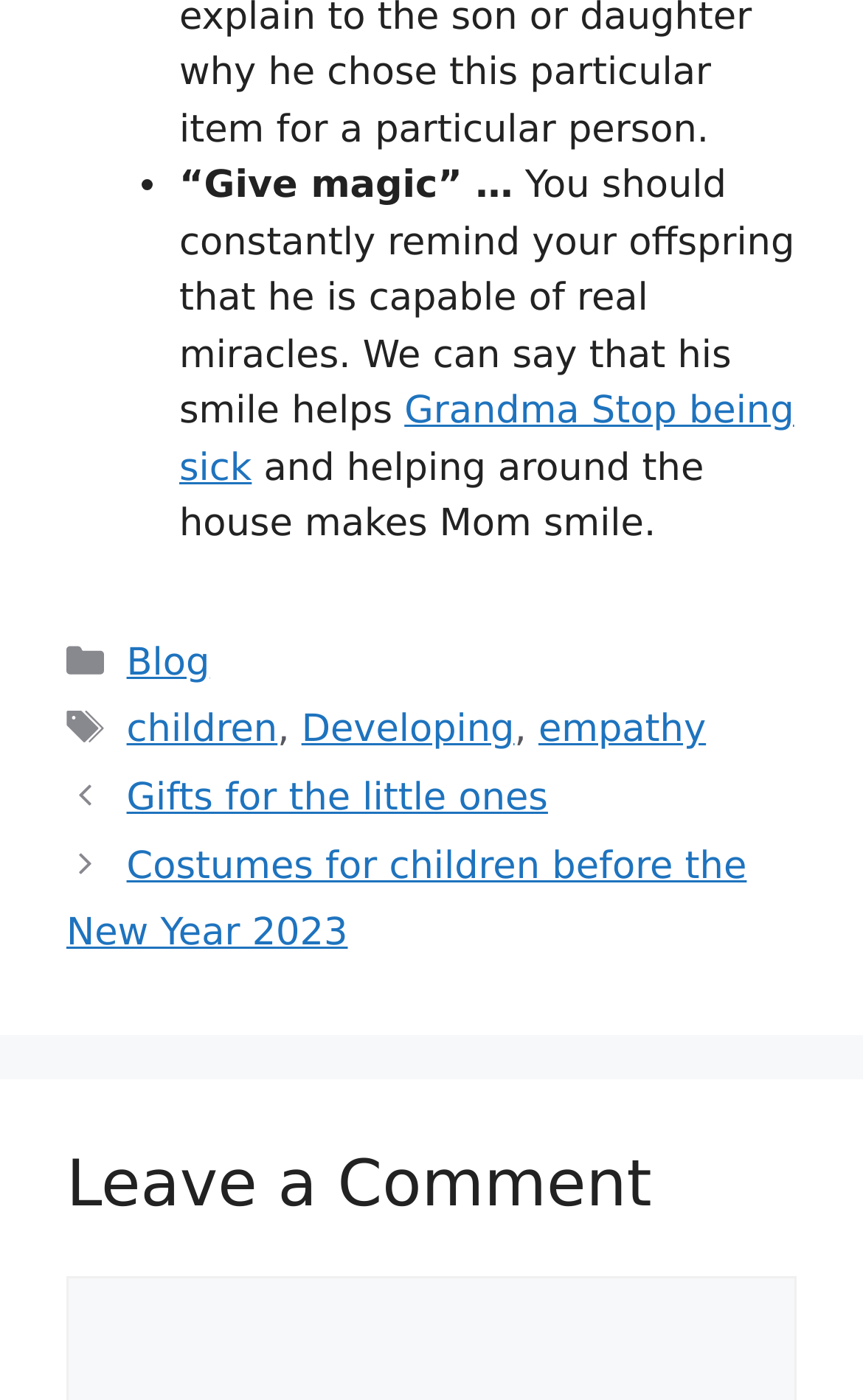Locate the bounding box coordinates for the element described below: "Gifts for the little ones". The coordinates must be four float values between 0 and 1, formatted as [left, top, right, bottom].

[0.147, 0.554, 0.635, 0.586]